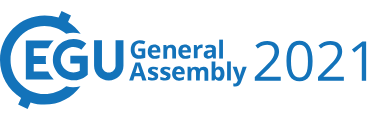Answer the question with a brief word or phrase:
What is the year of the General Assembly?

2021